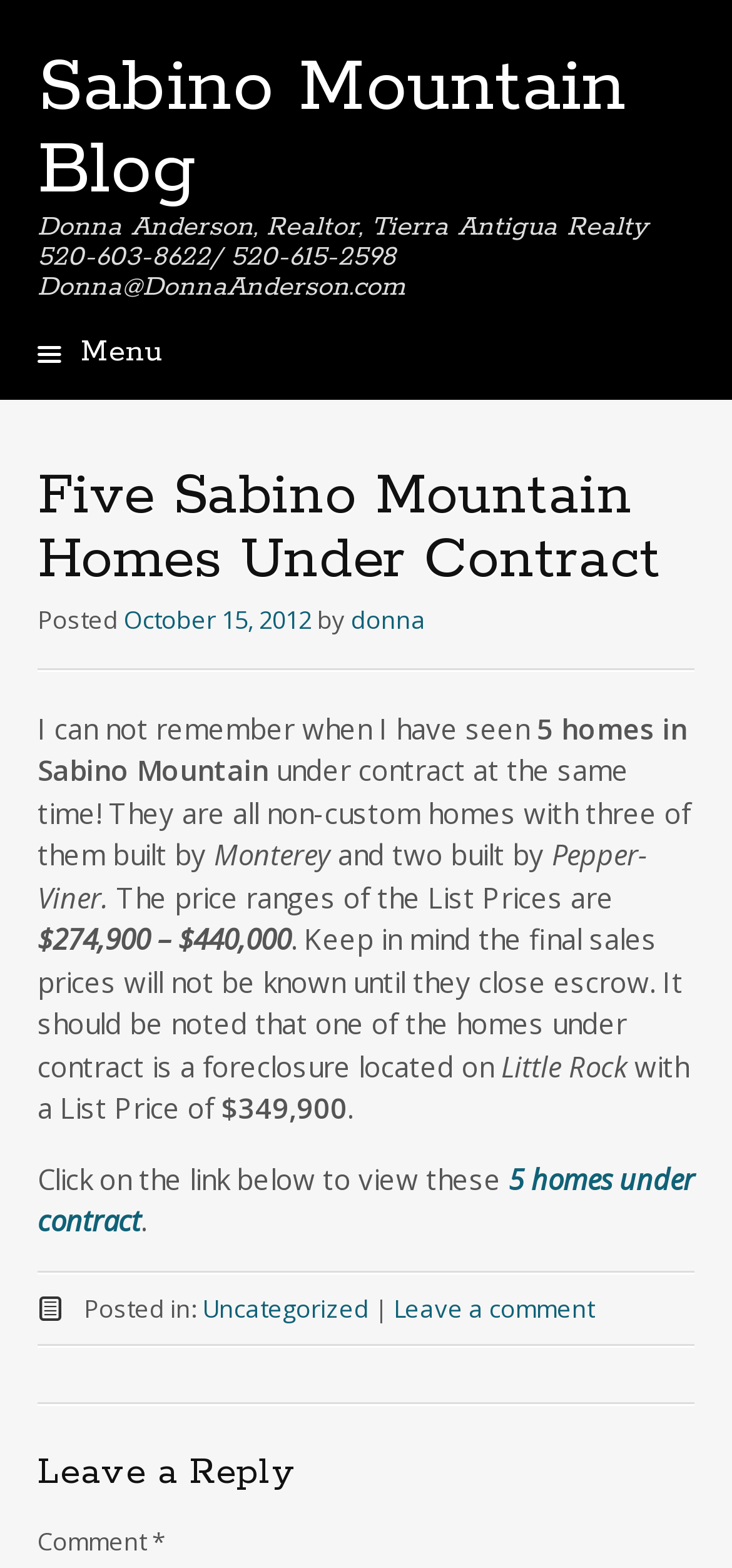What is the list price of the foreclosure home?
Please describe in detail the information shown in the image to answer the question.

The answer can be found in the article content, where it states 'one of the homes under contract is a foreclosure located on Little Rock with a List Price of $349,900'.